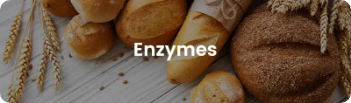What atmosphere is created by the warm tones of the breads?
Using the image as a reference, answer the question in detail.

The warm tones of the breads, paired with hints of wheat, create an inviting atmosphere, emphasizing the connection between enzymes and the art of bread-making, which would appeal to culinary enthusiasts and professionals.